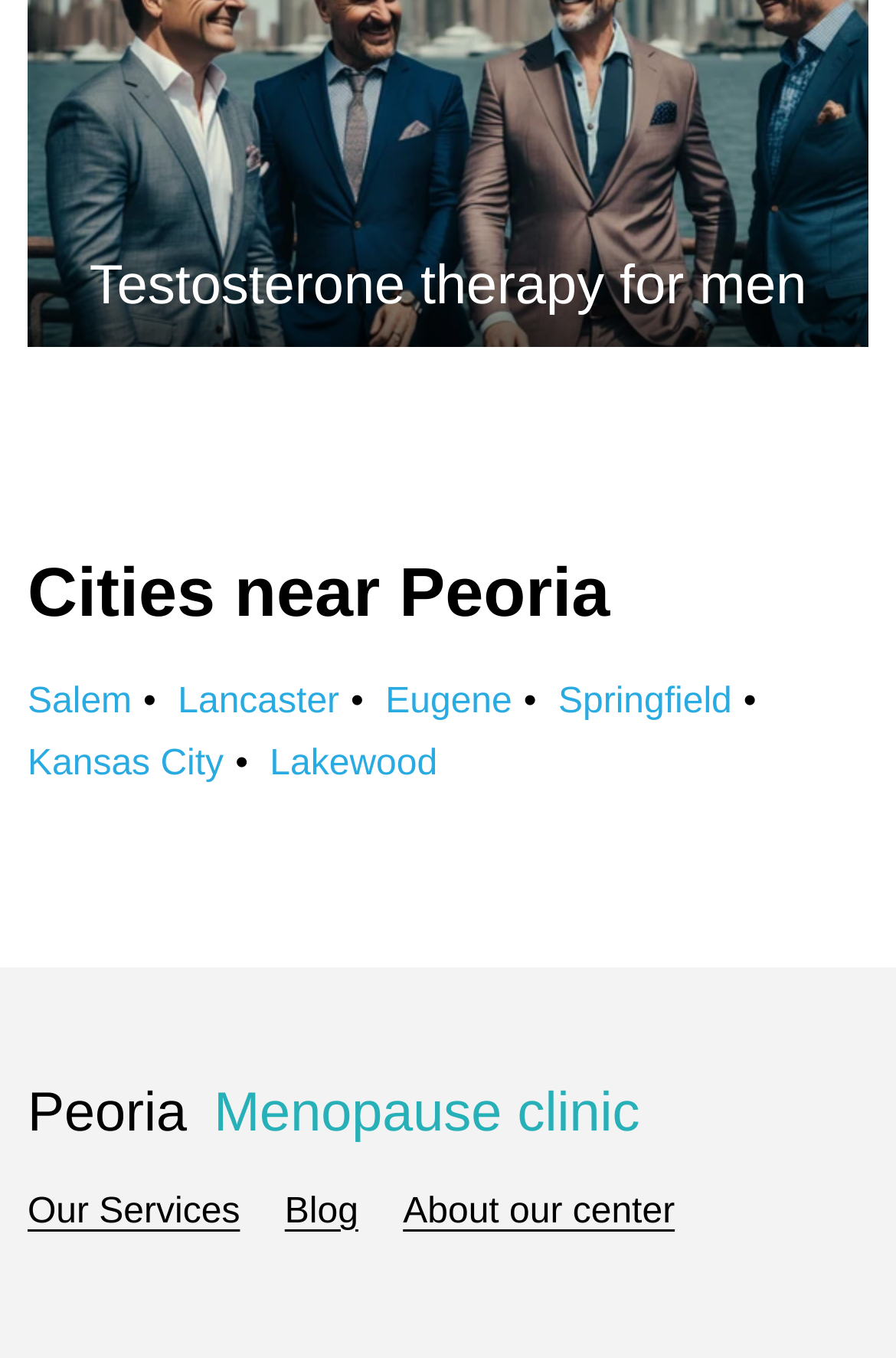Identify the bounding box coordinates for the UI element described as: "Springfield".

[0.623, 0.502, 0.817, 0.531]